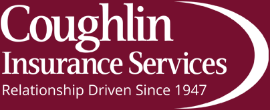What is the font style of the company name?
Please give a detailed and elaborate answer to the question.

The font style of the company name is described as 'elegant, bold', which suggests a professional and prominent display of the company's name in the logo.